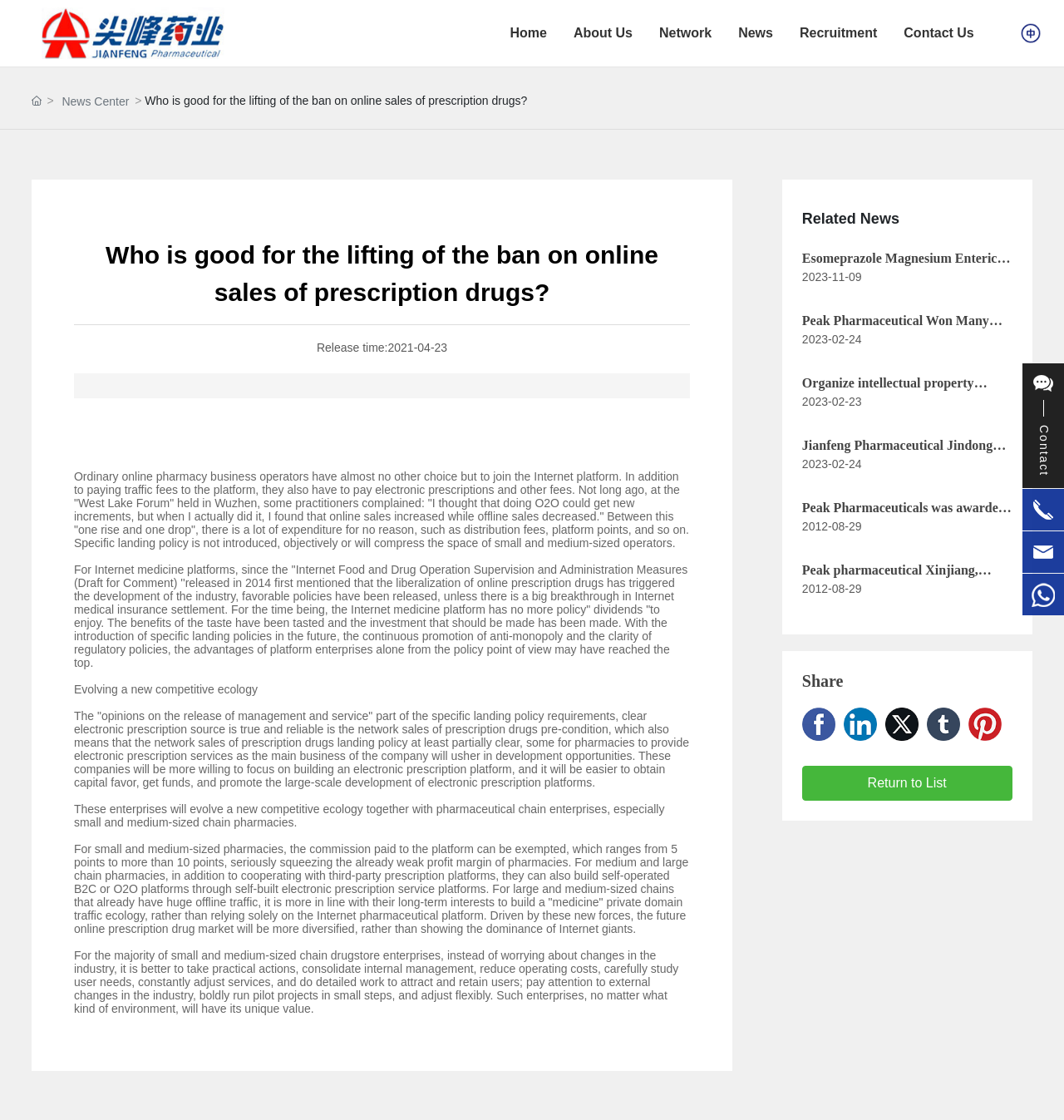Please specify the bounding box coordinates for the clickable region that will help you carry out the instruction: "Read the 'News Center' article".

[0.058, 0.082, 0.121, 0.1]